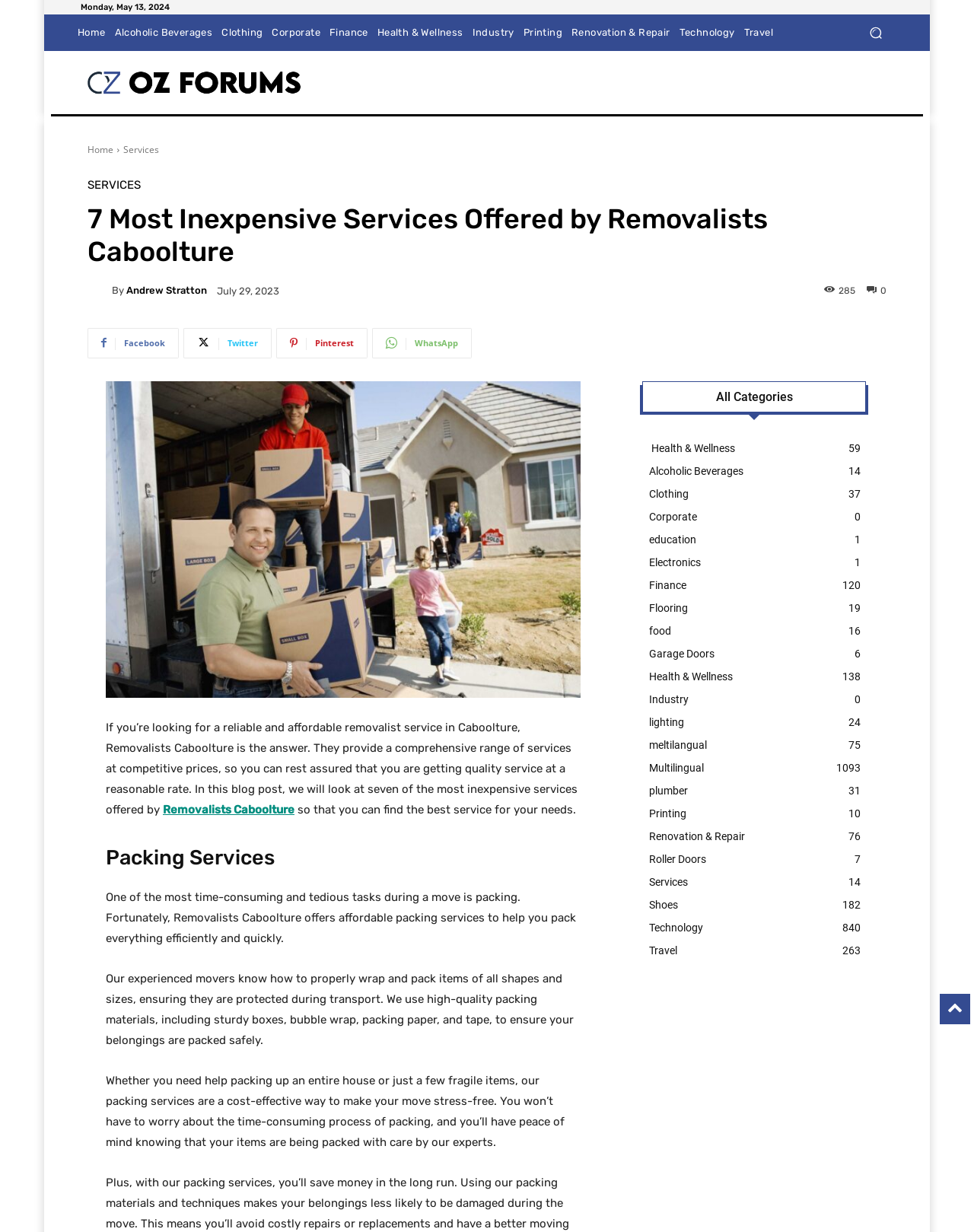Locate the bounding box coordinates of the element that should be clicked to fulfill the instruction: "Click on the 'Home' link".

[0.075, 0.012, 0.113, 0.041]